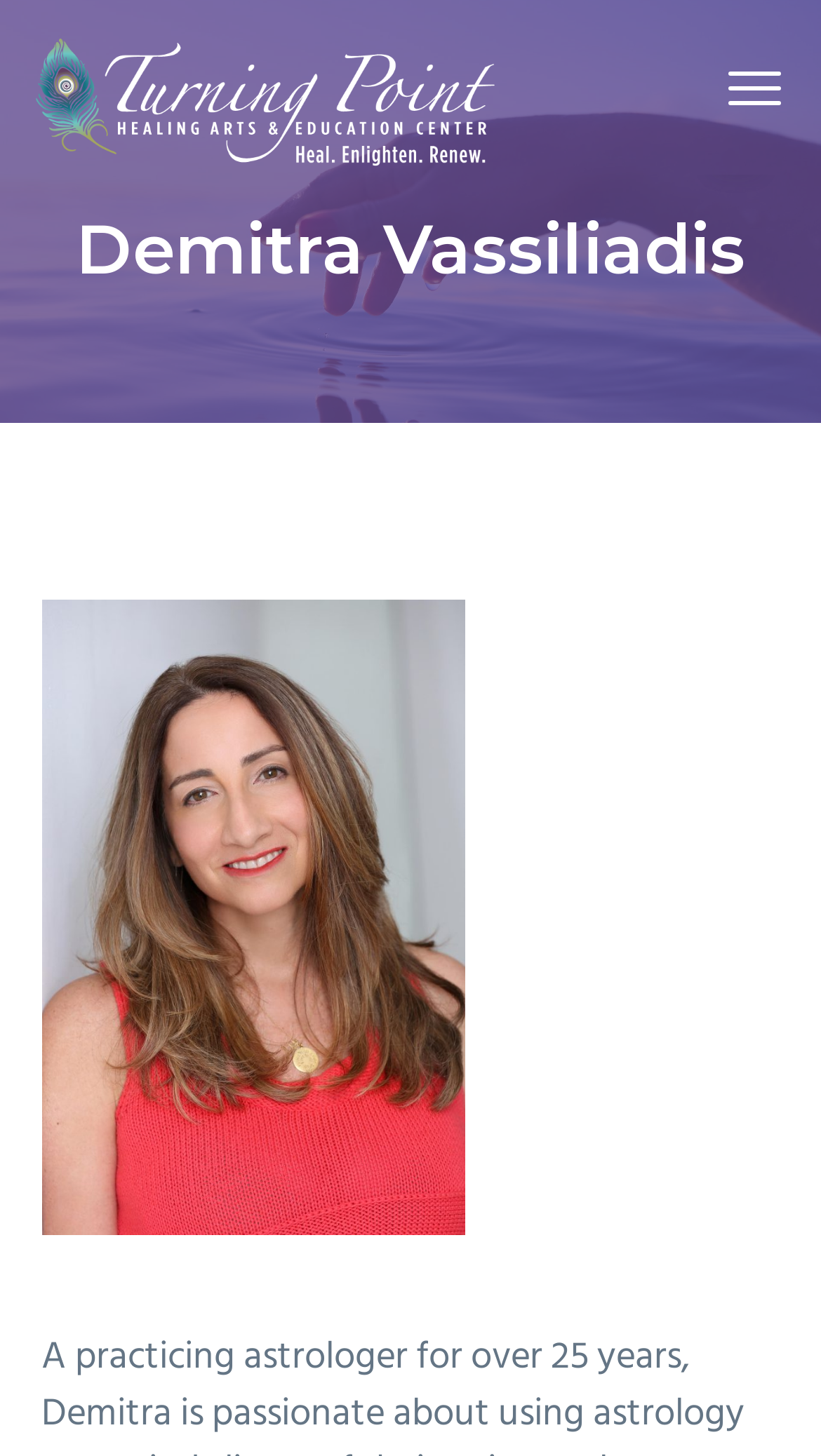Provide the bounding box coordinates in the format (top-left x, top-left y, bottom-right x, bottom-right y). All values are floating point numbers between 0 and 1. Determine the bounding box coordinate of the UI element described as: Turning Point Reiki

[0.0, 0.123, 0.428, 0.152]